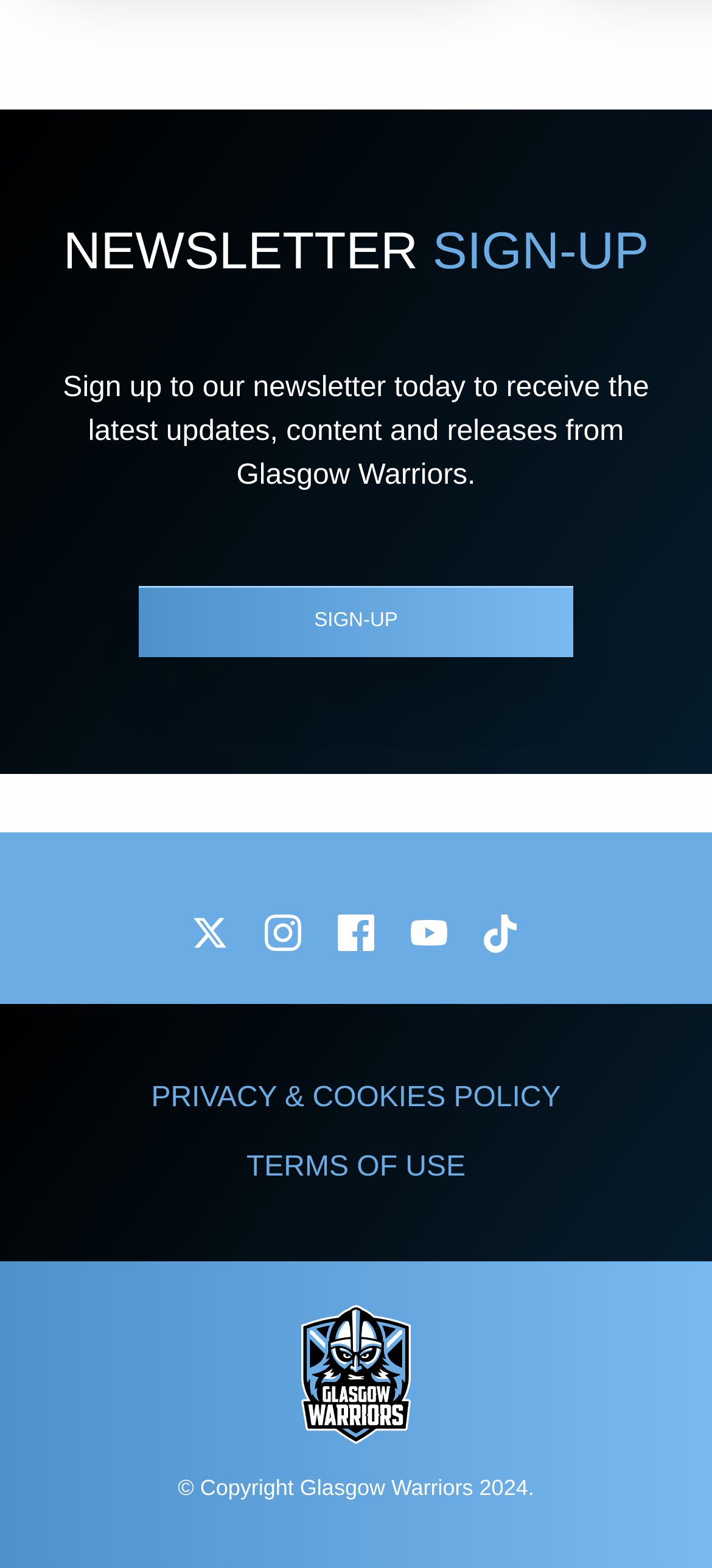Review the image closely and give a comprehensive answer to the question: What is the purpose of the links at the bottom?

The purpose of the links at the bottom is to provide access to policy and terms information, such as the PRIVACY & COOKIES POLICY and TERMS OF USE, as indicated by the link elements 'PRIVACY & COOKIES POLICY' and 'TERMS OF USE' respectively.